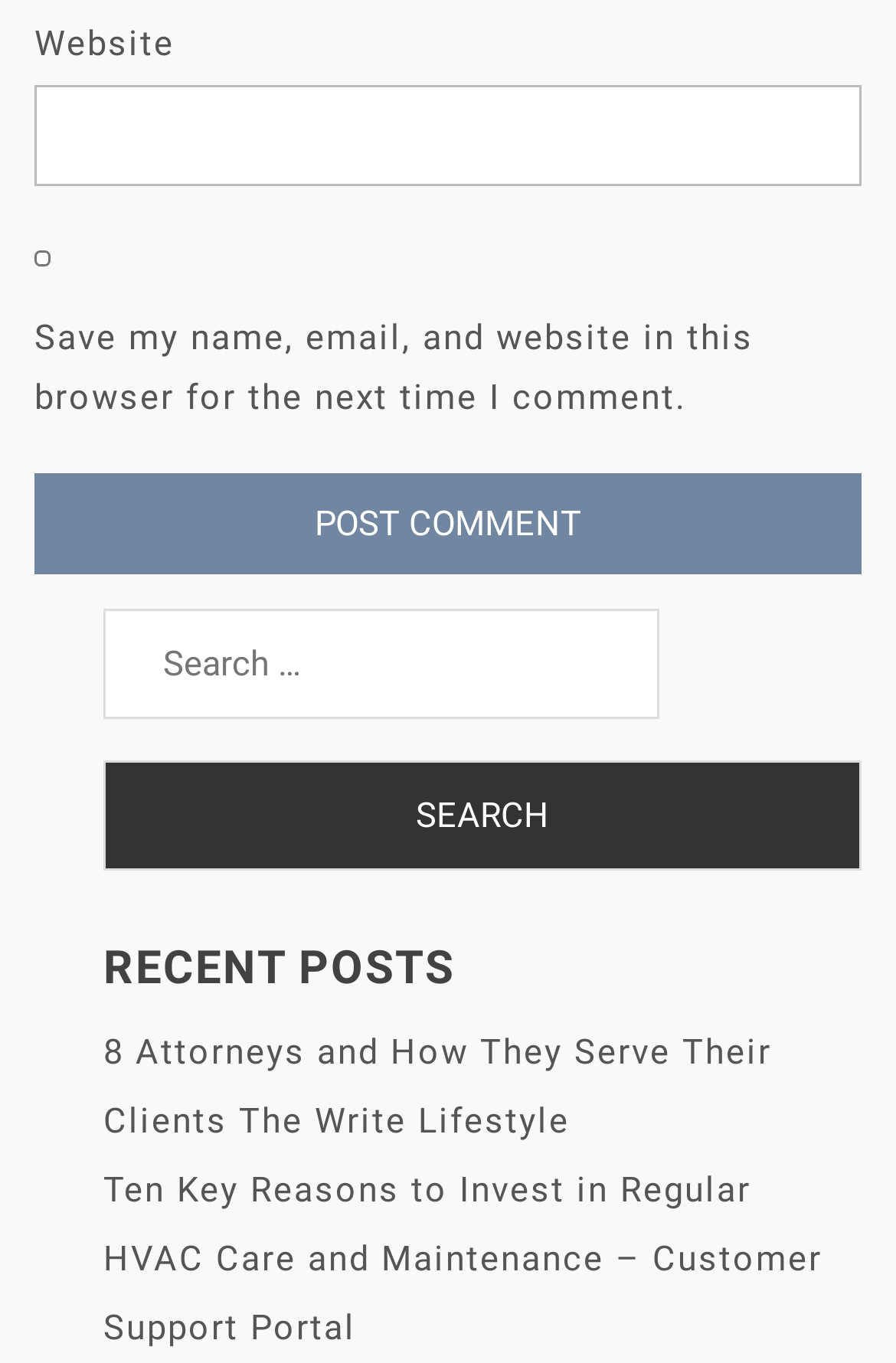Determine the bounding box coordinates for the HTML element described here: "parent_node: Search for: value="Search"".

[0.115, 0.557, 0.962, 0.638]